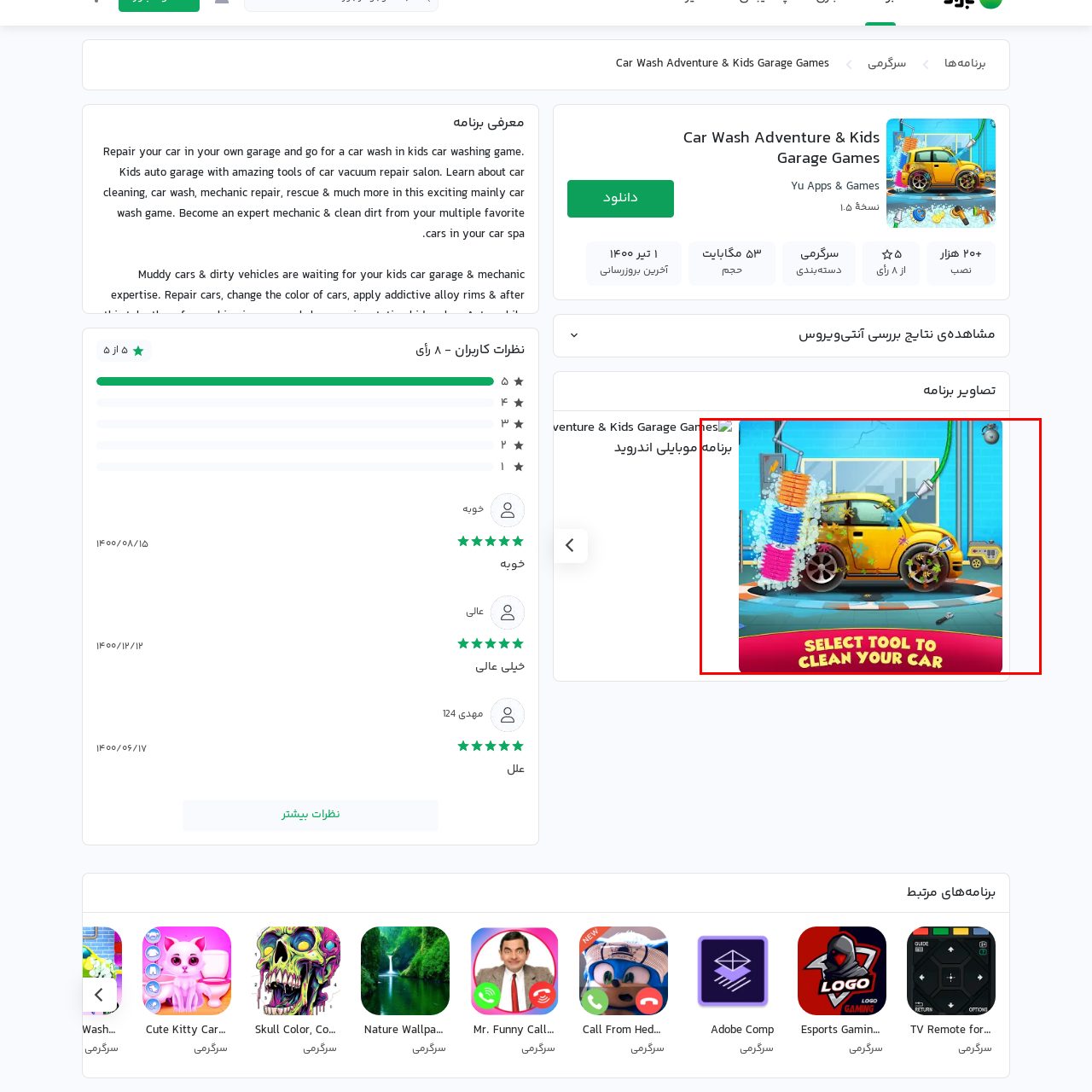What instruction is given to the players at the bottom of the image?
Examine the content inside the red bounding box and give a comprehensive answer to the question.

The caption states that 'bold instructions read SELECT TOOL TO CLEAN YOUR CAR' at the bottom of the image, which is a clear instruction given to the players to engage with the game.